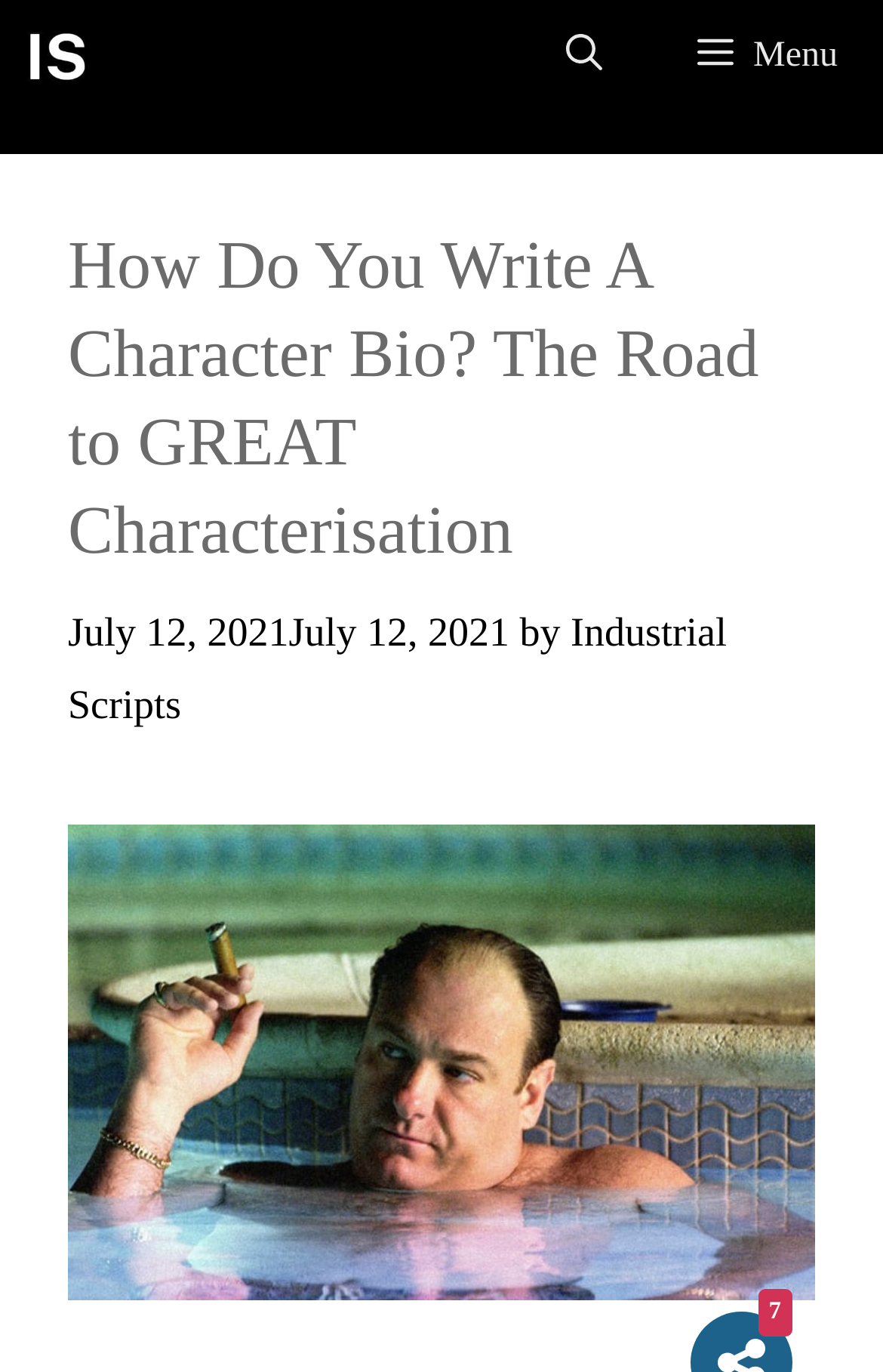What is the topic of the article?
From the details in the image, provide a complete and detailed answer to the question.

I inferred the topic of the article by reading the heading 'How Do You Write A Character Bio? The Road to GREAT Characterisation' and the presence of an image with the caption 'Tony Soprano Character Bio'. This suggests that the article is about creating character bios.